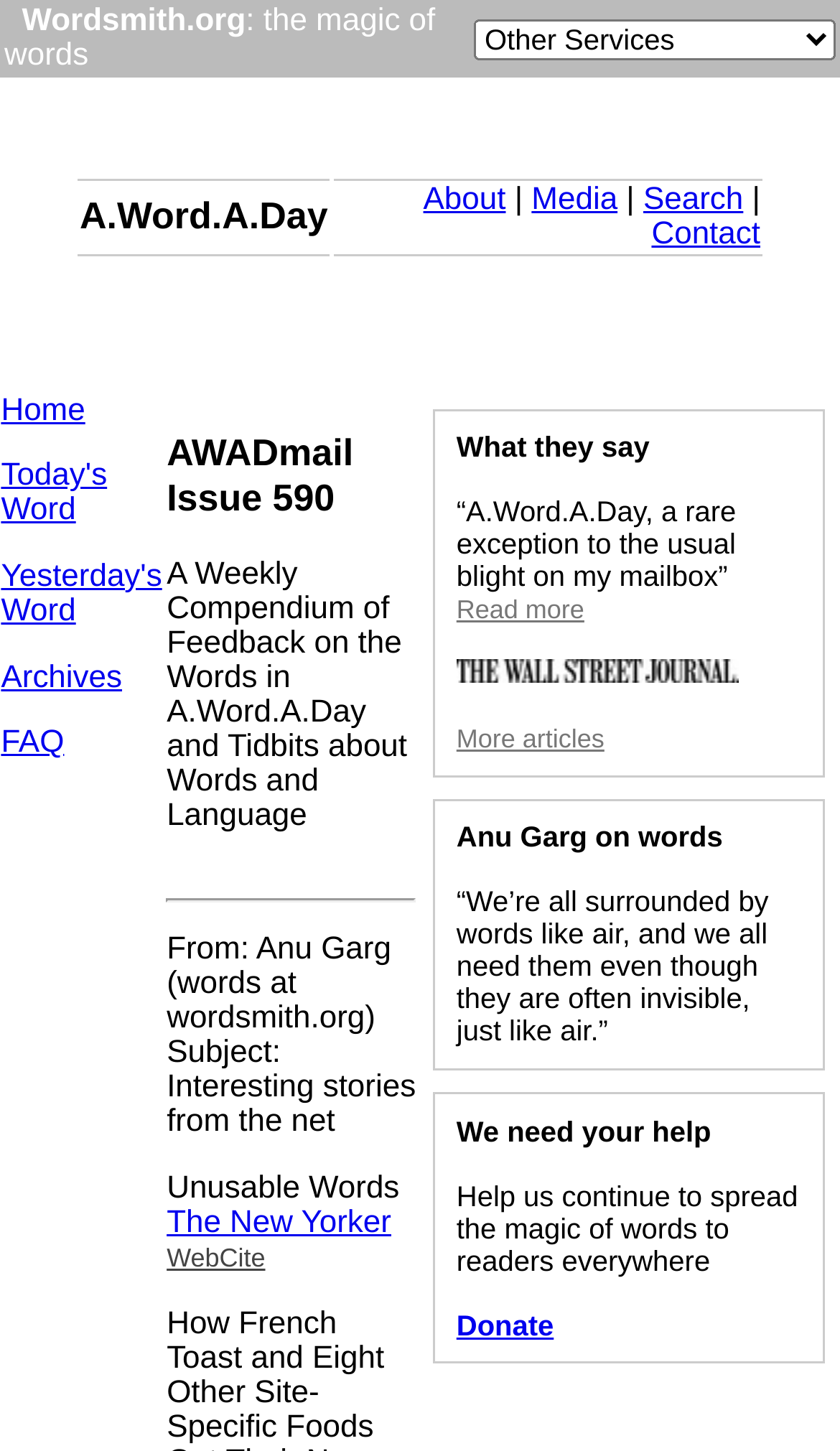Please identify the bounding box coordinates of the clickable area that will allow you to execute the instruction: "Read about A.Word.A.Day".

[0.095, 0.134, 0.39, 0.163]